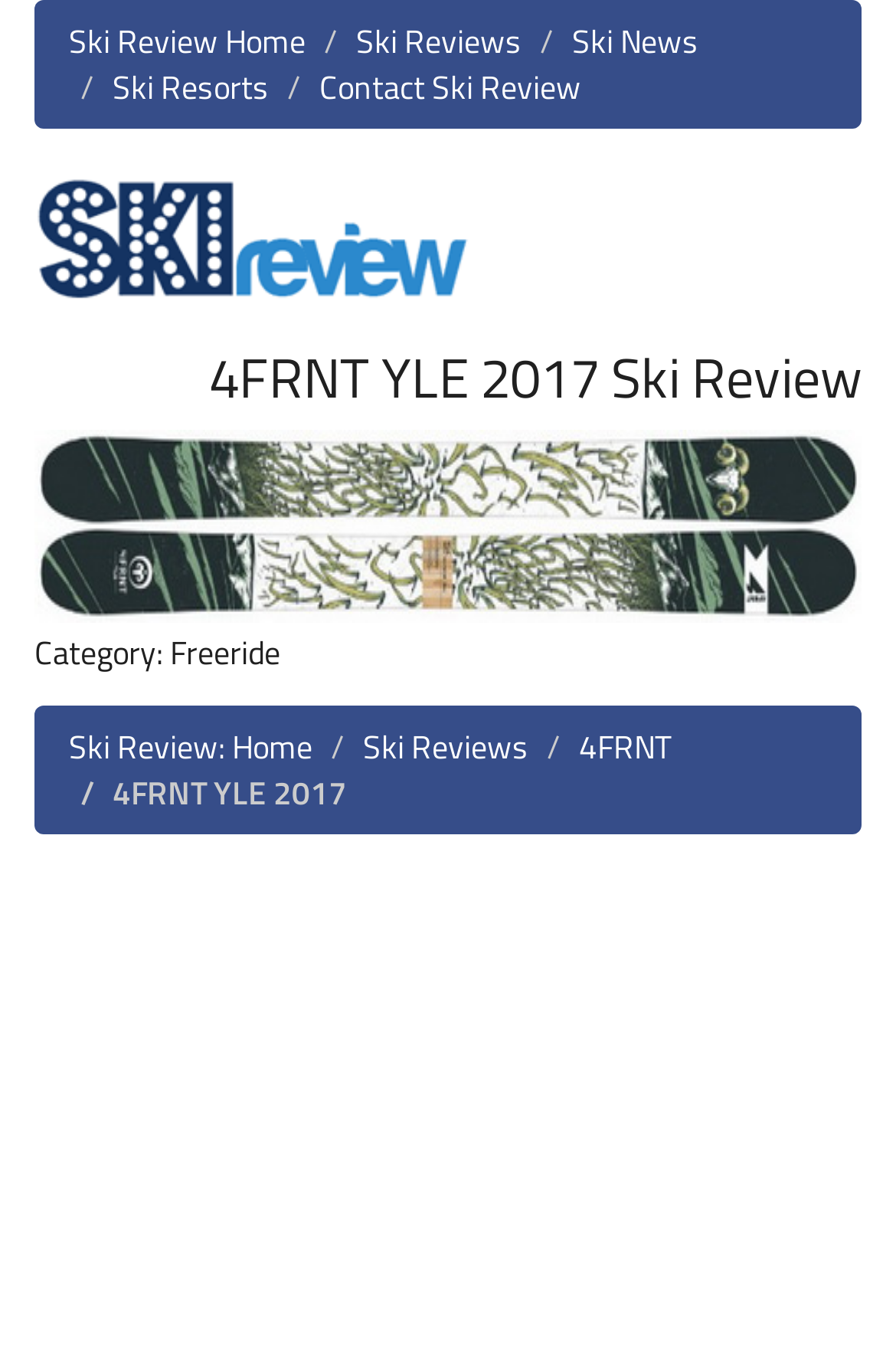Can you specify the bounding box coordinates of the area that needs to be clicked to fulfill the following instruction: "go to 4FRNT page"?

[0.646, 0.532, 0.749, 0.568]